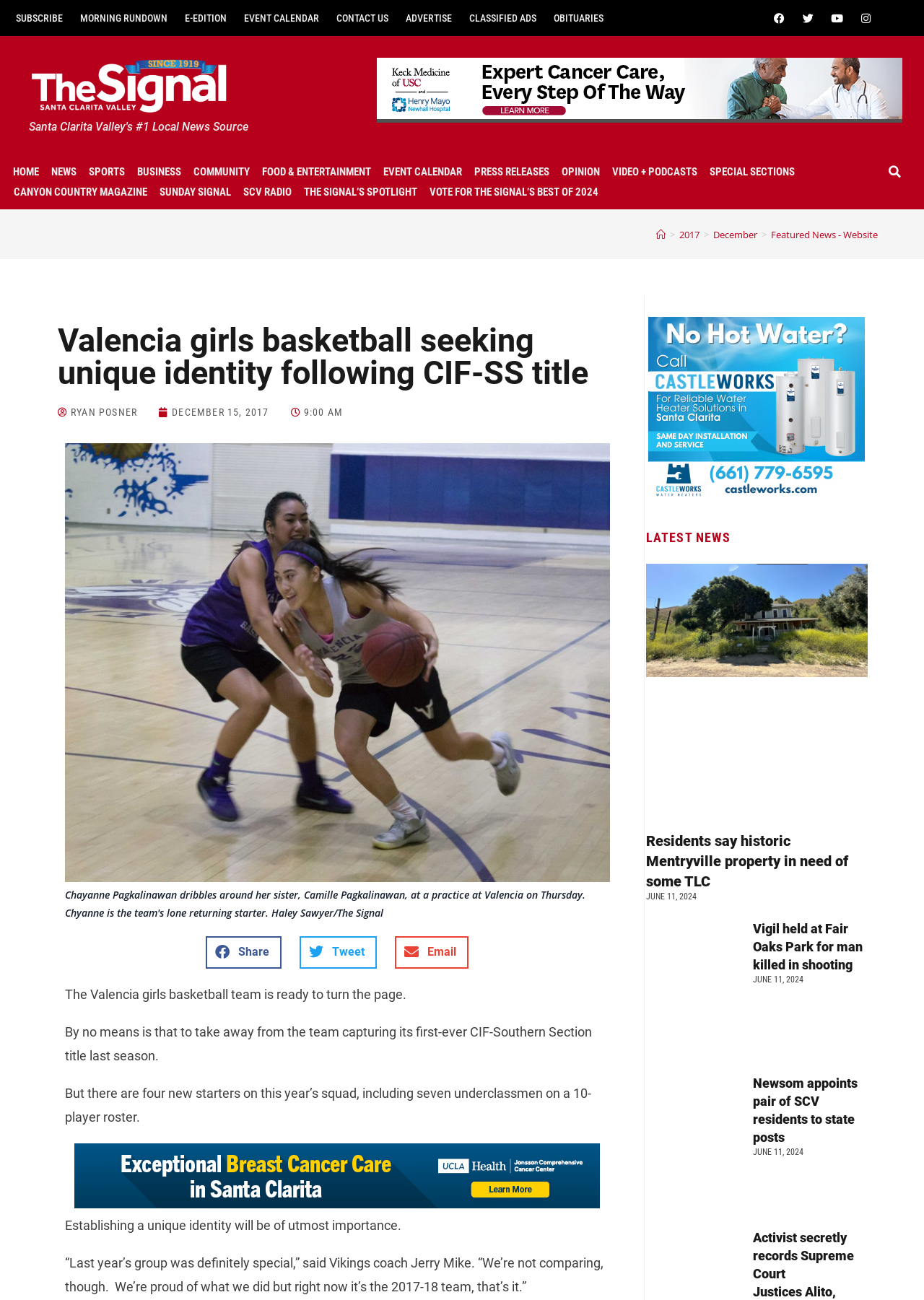Explain the webpage in detail.

The webpage is a news article about the Valencia girls basketball team seeking a unique identity following their CIF-Southern Section title last season. At the top of the page, there are several links to various sections of the website, including "SUBSCRIBE", "MORNING RUNDOWN", "E-EDITION", and more. Below these links, there is a heading that reads "Santa Clarita Valley's #1 Local News Source". 

To the right of the heading, there is an advertisement iframe. Below the heading, there are several links to different news categories, including "HOME", "NEWS", "SPORTS", and more. 

The main article begins with a heading that reads "Valencia girls basketball seeking unique identity following CIF-SS title". Below the heading, there is a link to the author's name, "RYAN POSNER", and a timestamp that reads "DECEMBER 15, 2017 9:00 AM". 

The article features a figure with a caption, followed by several paragraphs of text. There are also buttons to share the article on Facebook, Twitter, and email. 

Below the main article, there are several other news articles, each with a heading, a link to the article, and a timestamp. These articles are categorized under "LATEST NEWS". There are also several iframes for advertisements scattered throughout the page.